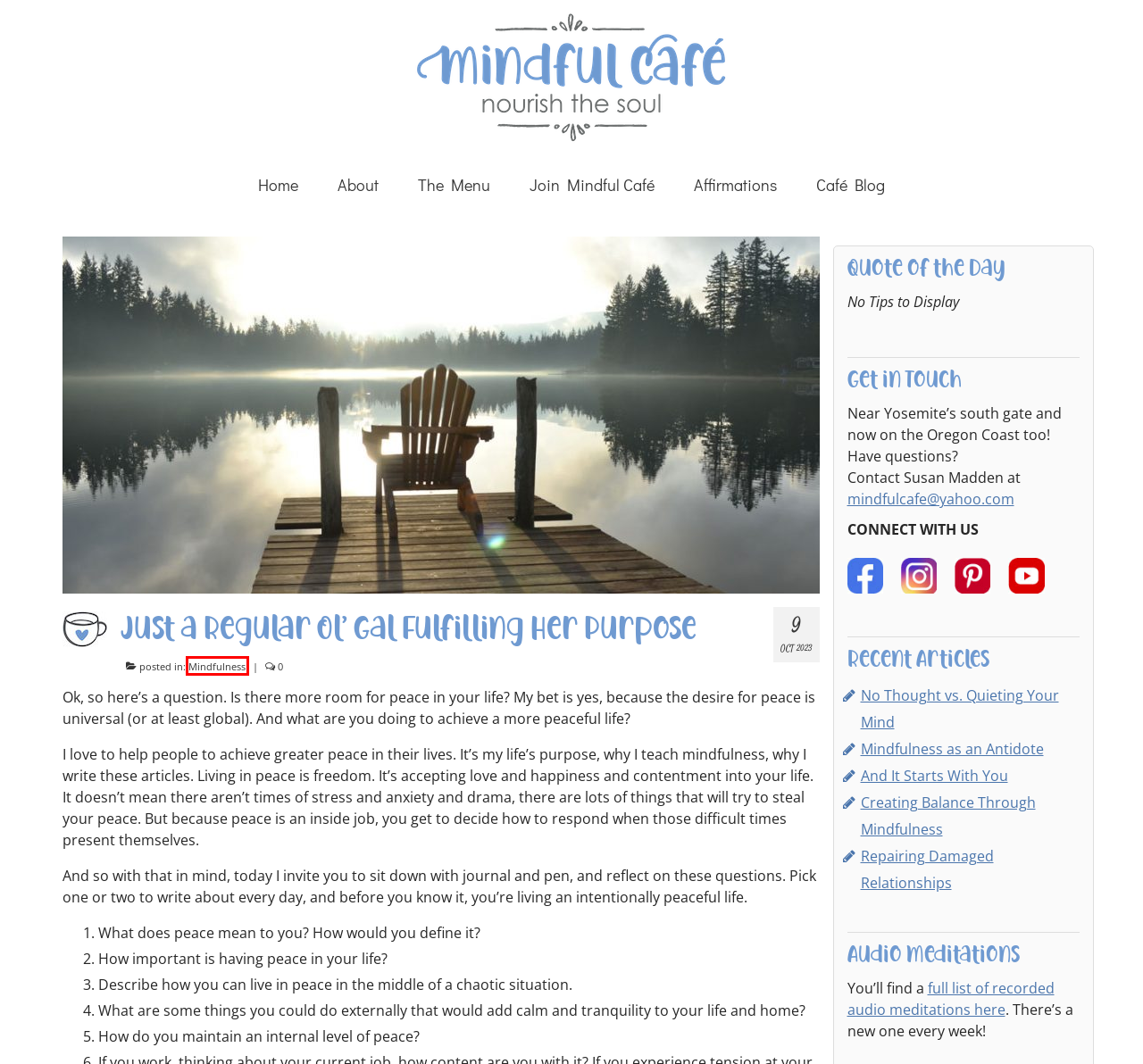You are looking at a webpage screenshot with a red bounding box around an element. Pick the description that best matches the new webpage after interacting with the element in the red bounding box. The possible descriptions are:
A. No Thought vs. Quieting Your Mind – Mindful Café
B. Café Blog – Mindful Café
C. Mindfulness – Mindful Café
D. Affirmations – Mindful Café
E. Repairing Damaged Relationships – Mindful Café
F. Mindfulness as an Antidote – Mindful Café
G. Join Mindful Café – Mindful Café
H. And It Starts With You – Mindful Café

C